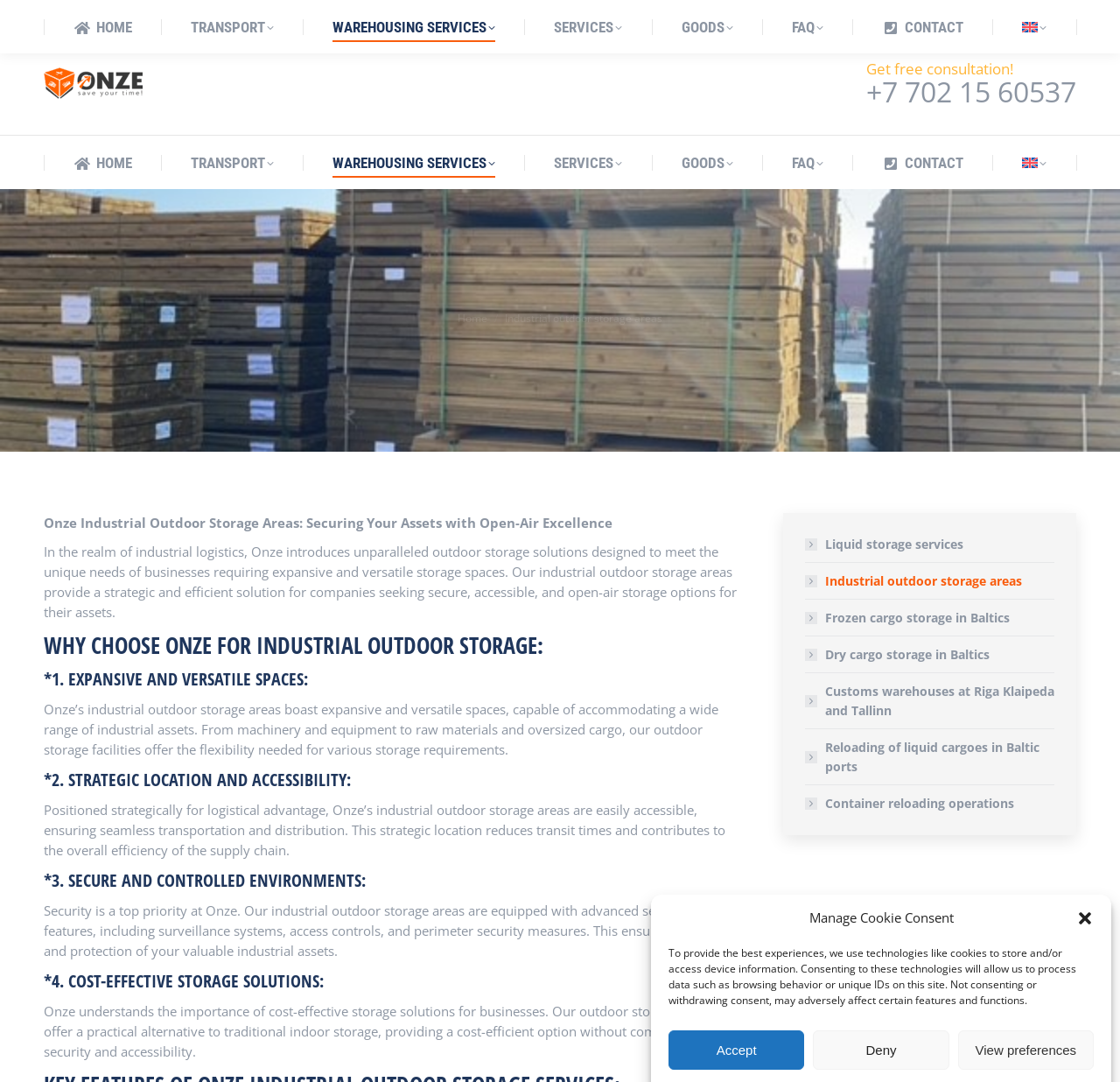Pinpoint the bounding box coordinates of the clickable area needed to execute the instruction: "Contact us". The coordinates should be specified as four float numbers between 0 and 1, i.e., [left, top, right, bottom].

[0.788, 0.139, 0.86, 0.163]